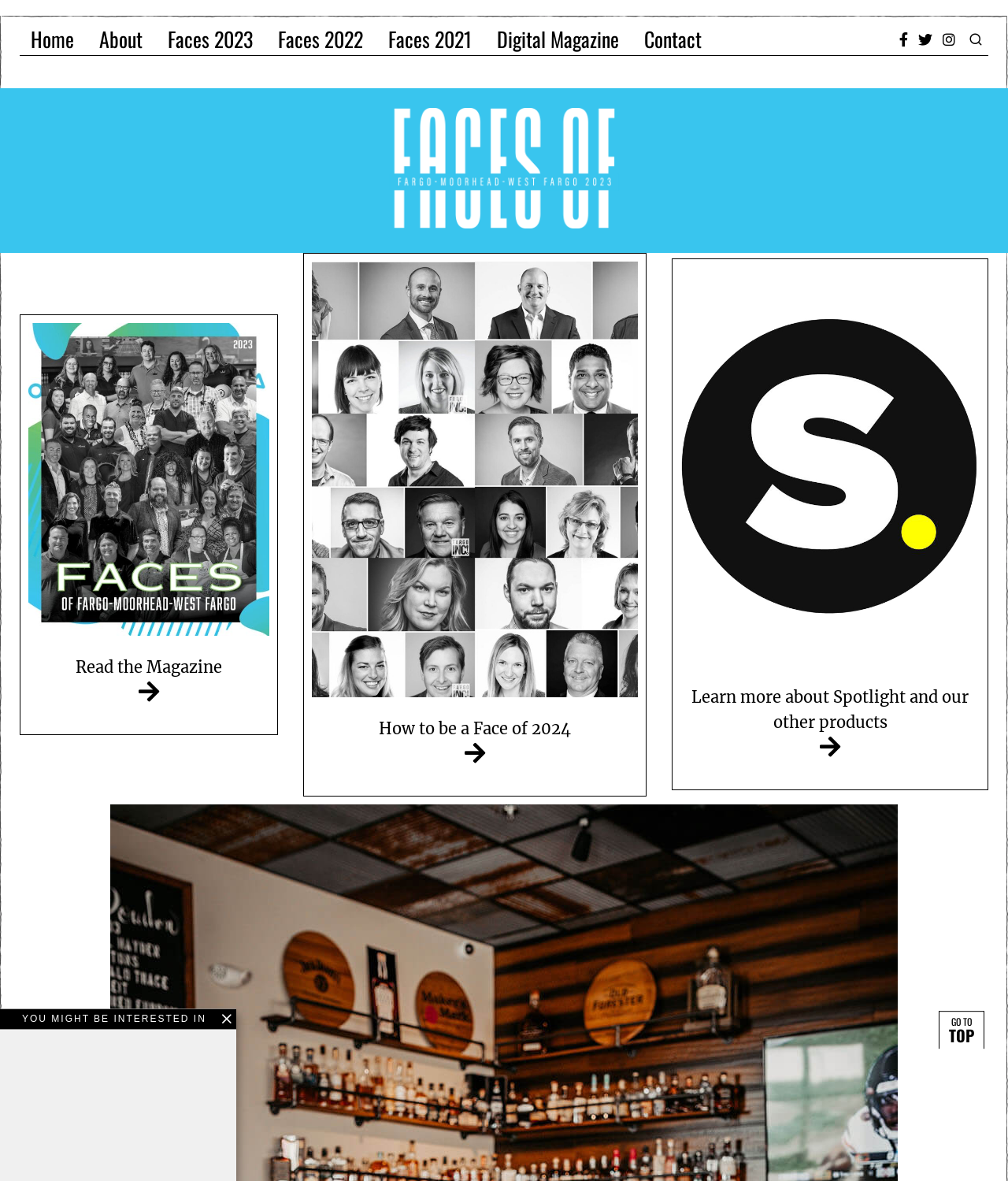Please determine the bounding box coordinates of the clickable area required to carry out the following instruction: "go to home page". The coordinates must be four float numbers between 0 and 1, represented as [left, top, right, bottom].

[0.02, 0.02, 0.084, 0.047]